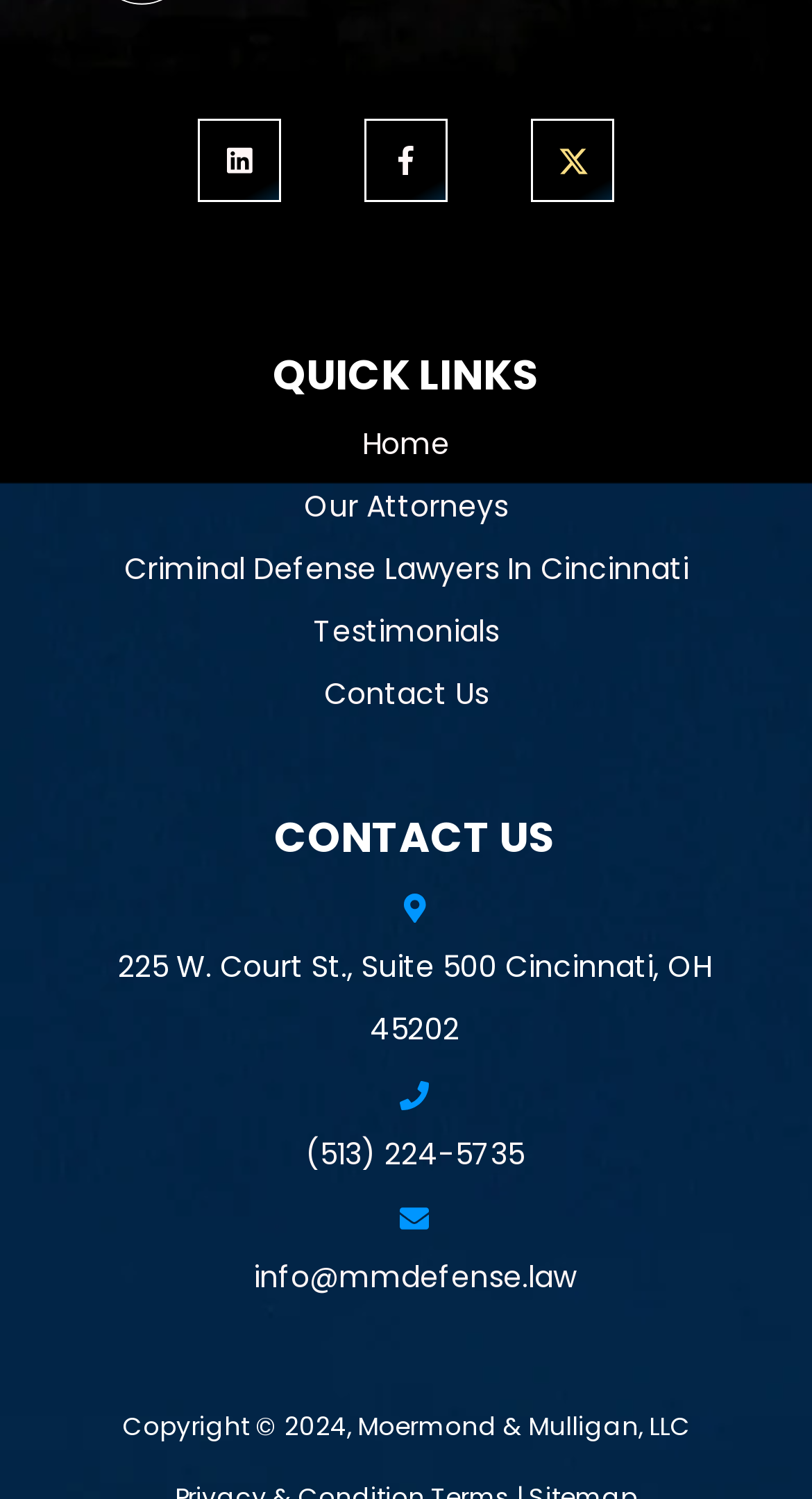How can I contact the law firm by phone?
Answer the question with as much detail as possible.

I found the phone number of the law firm by looking at the contact information section, which displays the phone number as '(513) 224-5735'.